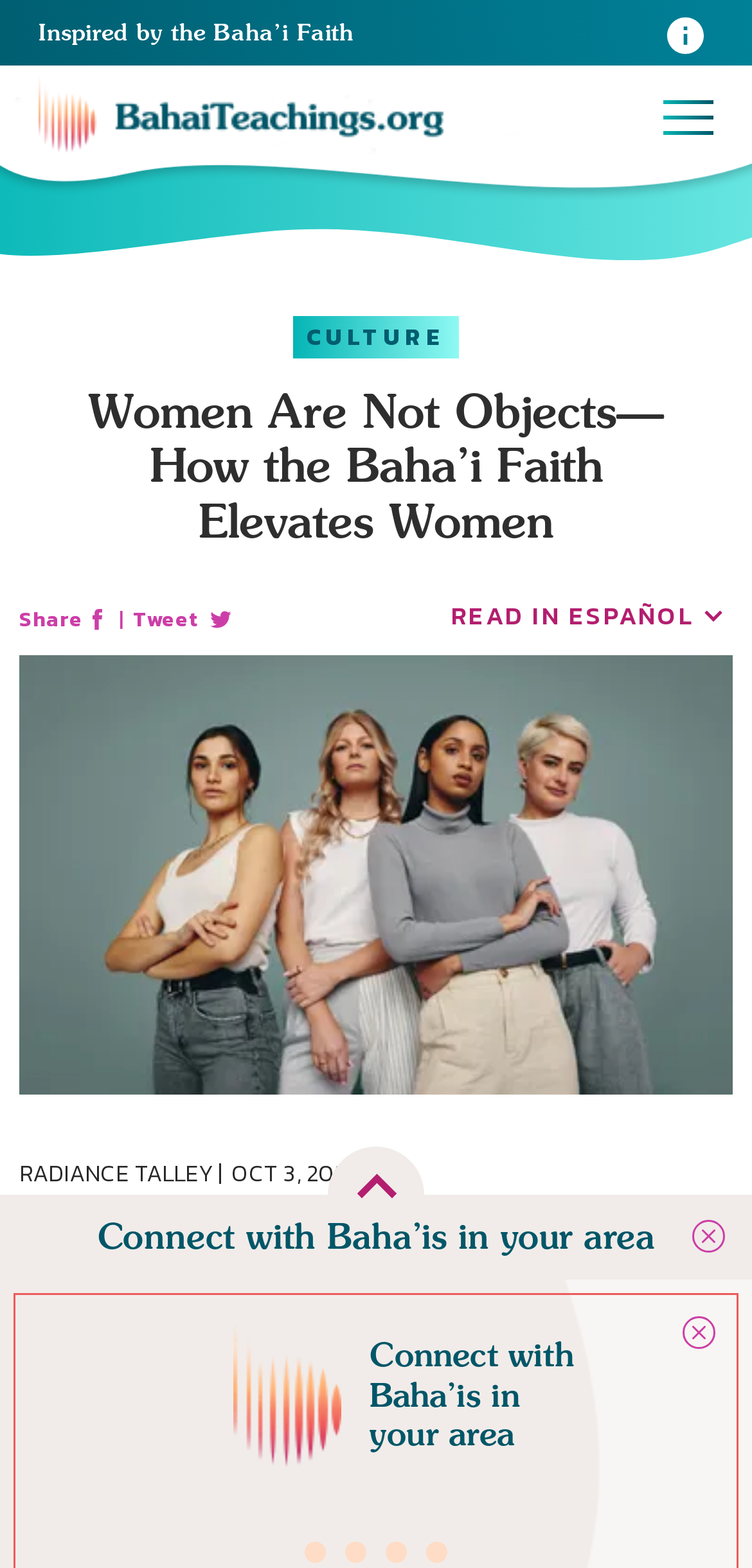Give a one-word or short phrase answer to the question: 
How many social media sharing options are available?

2